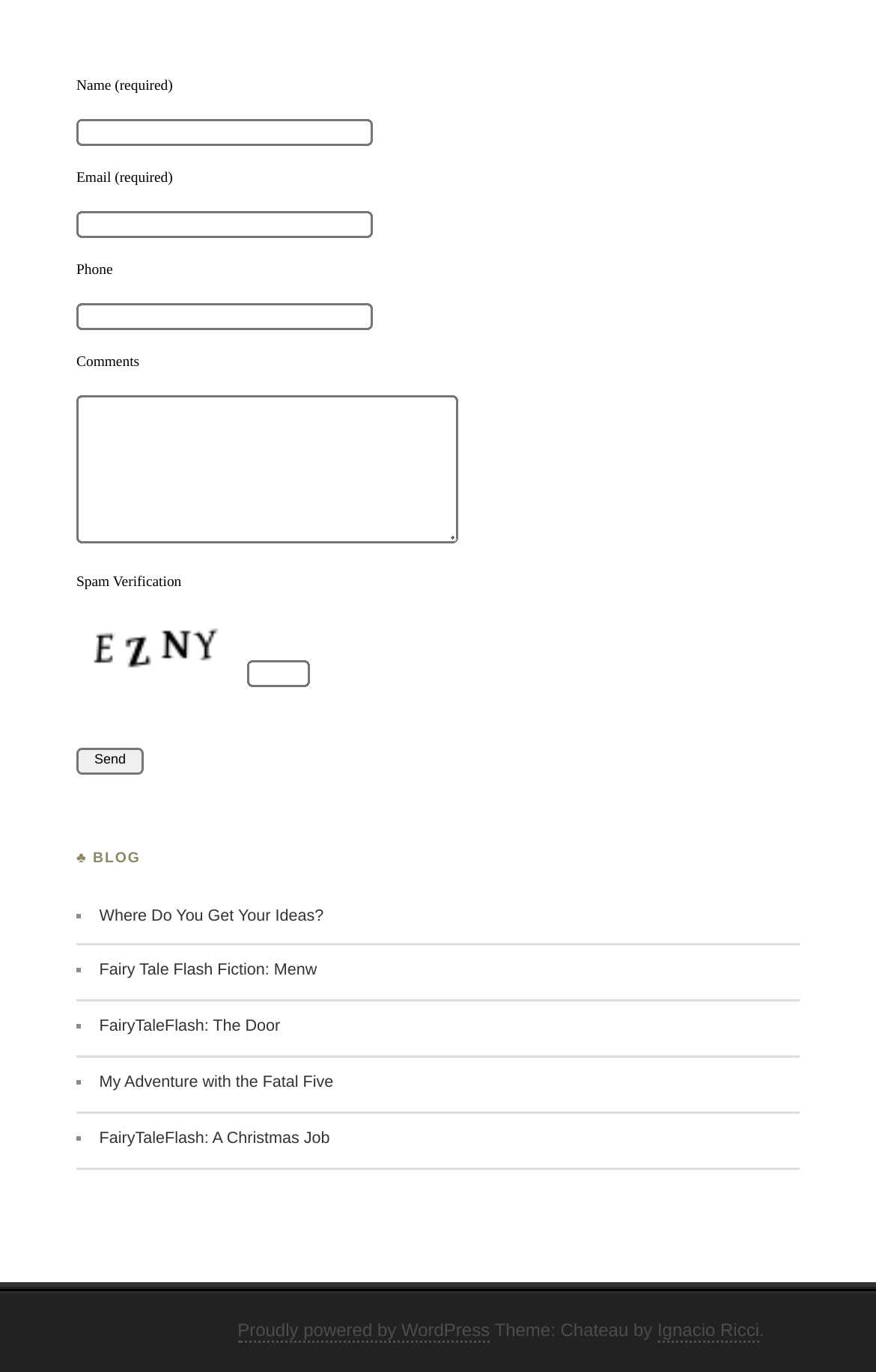Respond to the question with just a single word or phrase: 
What is the purpose of the image in the form?

Captcha